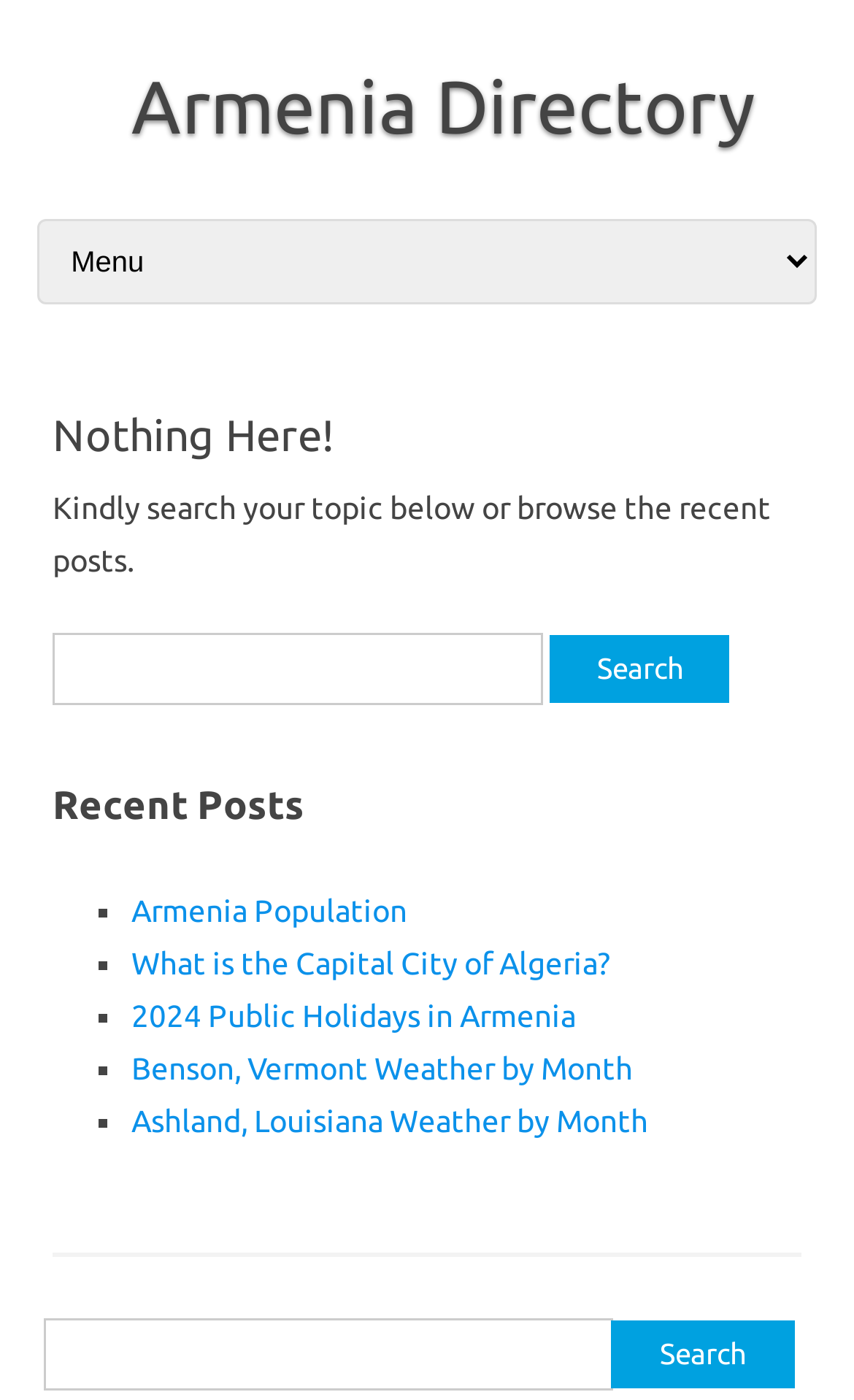Bounding box coordinates are to be given in the format (top-left x, top-left y, bottom-right x, bottom-right y). All values must be floating point numbers between 0 and 1. Provide the bounding box coordinate for the UI element described as: Skip to content

[0.034, 0.15, 0.283, 0.172]